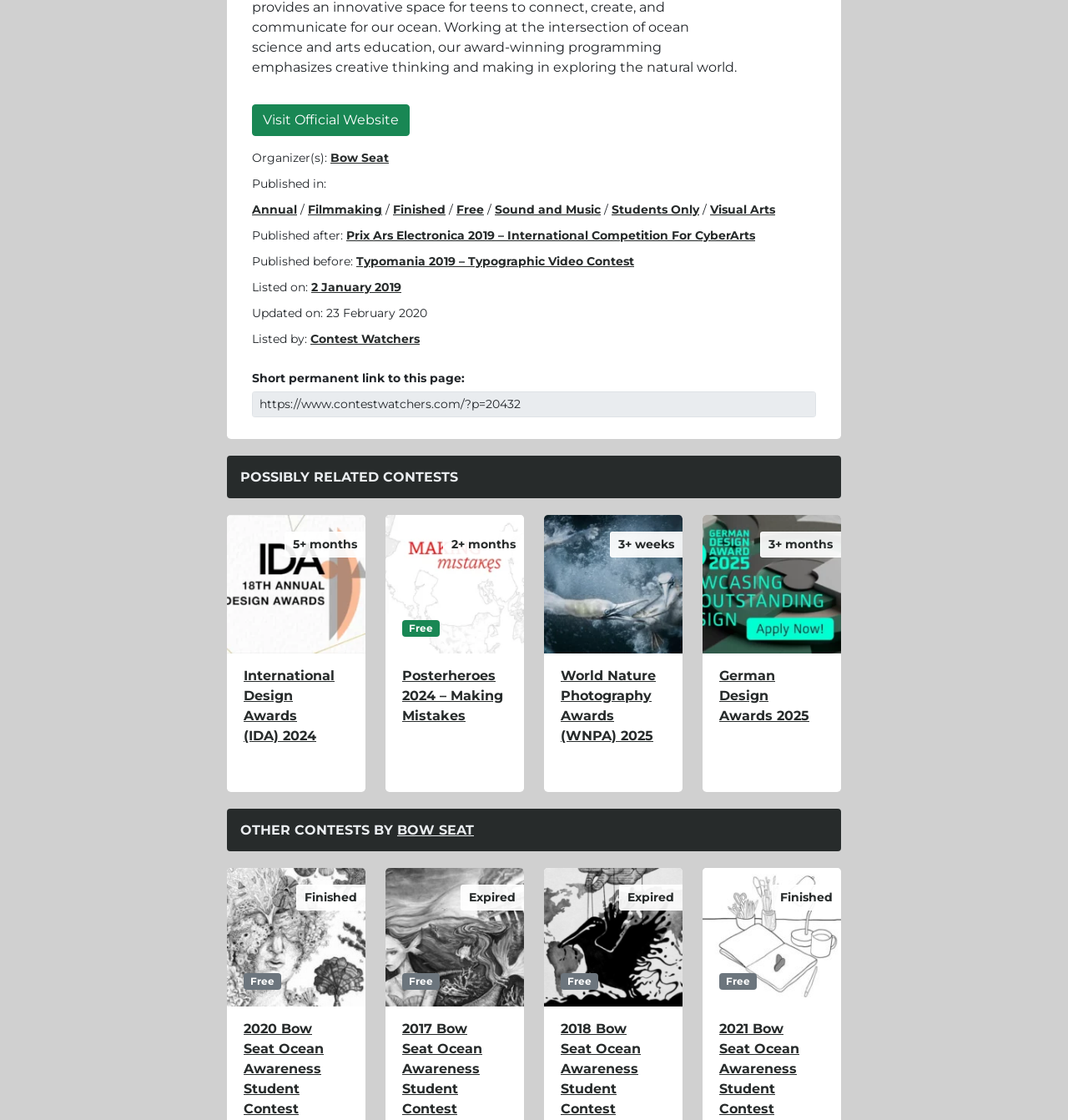Highlight the bounding box of the UI element that corresponds to this description: "alt="Matter of Trust Archive"".

None